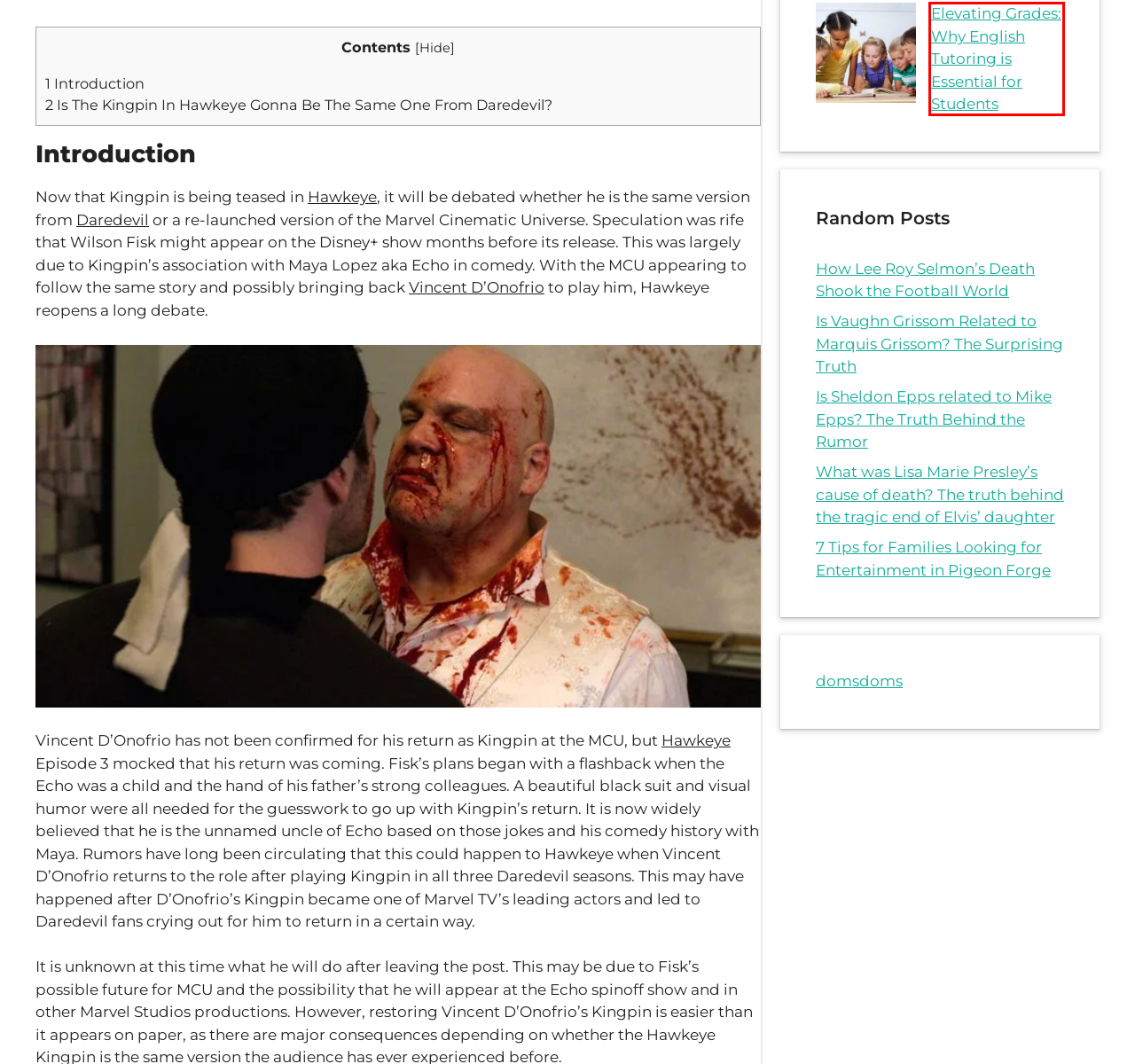You have a screenshot of a webpage with a red bounding box around an element. Choose the best matching webpage description that would appear after clicking the highlighted element. Here are the candidates:
A. 7 Tips for Families Looking for Entertainment in Pigeon Forge
B. Generative AI in Fintech: Use Cases and Future Opportunities - Doms2cents
C. Elevating Grades: Why English Tutoring is Essential for Students
D. What was Lisa Marie Presley’s cause of death? The truth behind the tragic end of Elvis’ daughter
E. Is Vaughn Grissom Related to Marquis Grissom? The Surprising Truth
F. Charlie Cox might have a huge appearance as Daredevil in Hawkeye before Spiderman: No Way Home
G. How Lee Roy Selmon’s Death Shook the Football World
H. Is Sheldon Epps related to Mike Epps? The Truth Behind the Rumor

C